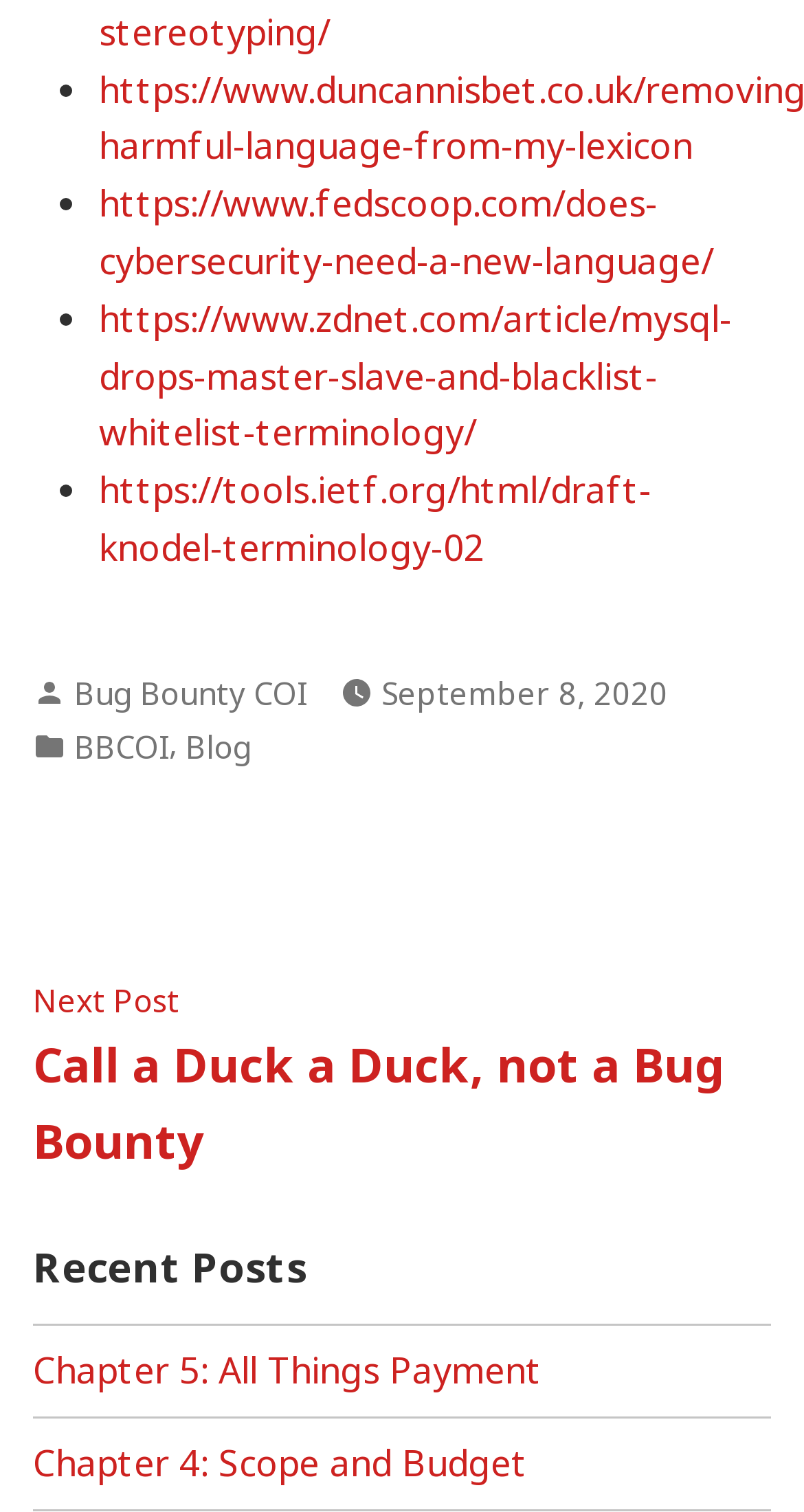How many recent posts are listed?
Look at the screenshot and respond with one word or a short phrase.

2